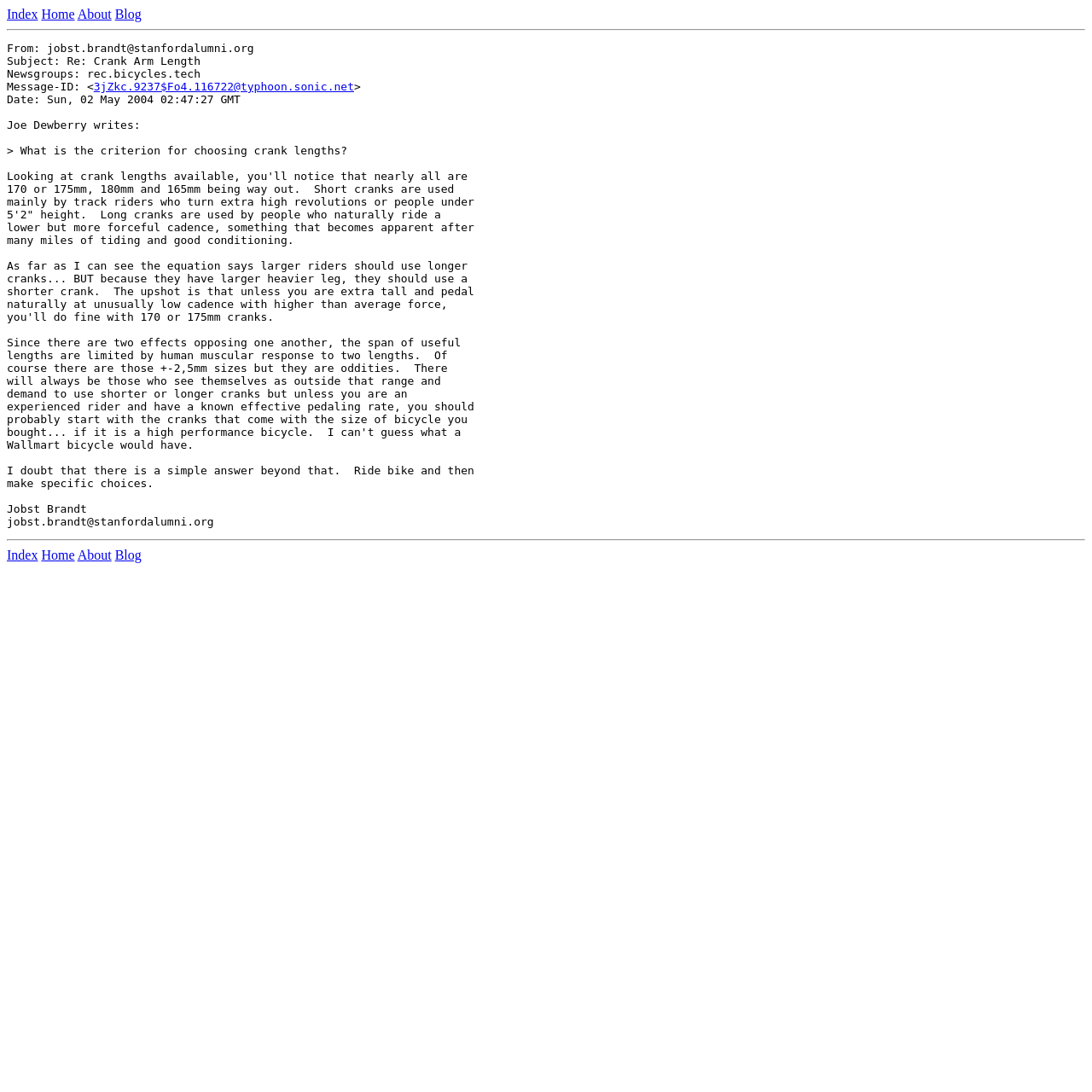Give a full account of the webpage's elements and their arrangement.

This webpage is about crank length, specifically discussing the criterion for choosing crank lengths in bicycles. At the top, there are four links: "Index", "Home", "About", and "Blog", aligned horizontally. 

Below these links, there is a horizontal separator line. 

Following the separator, there is a block of text that appears to be an email conversation. The text starts with "From: jobst.brandt@stanfordalumni.org" and "Subject: Re: Crank Arm Length", indicating that it is an email response. The email discusses the factors to consider when choosing crank lengths, including the rider's height, pedaling style, and muscular response. The author, Jobst Brandt, provides his opinion on the suitable crank lengths for different types of riders.

To the right of the email text, there is a link to the original message, "3jZkc.9237$Fo4.116722@typhoon.sonic.net".

At the bottom of the page, there is another horizontal separator line, followed by the same four links as at the top: "Index", "Home", "About", and "Blog", aligned horizontally.